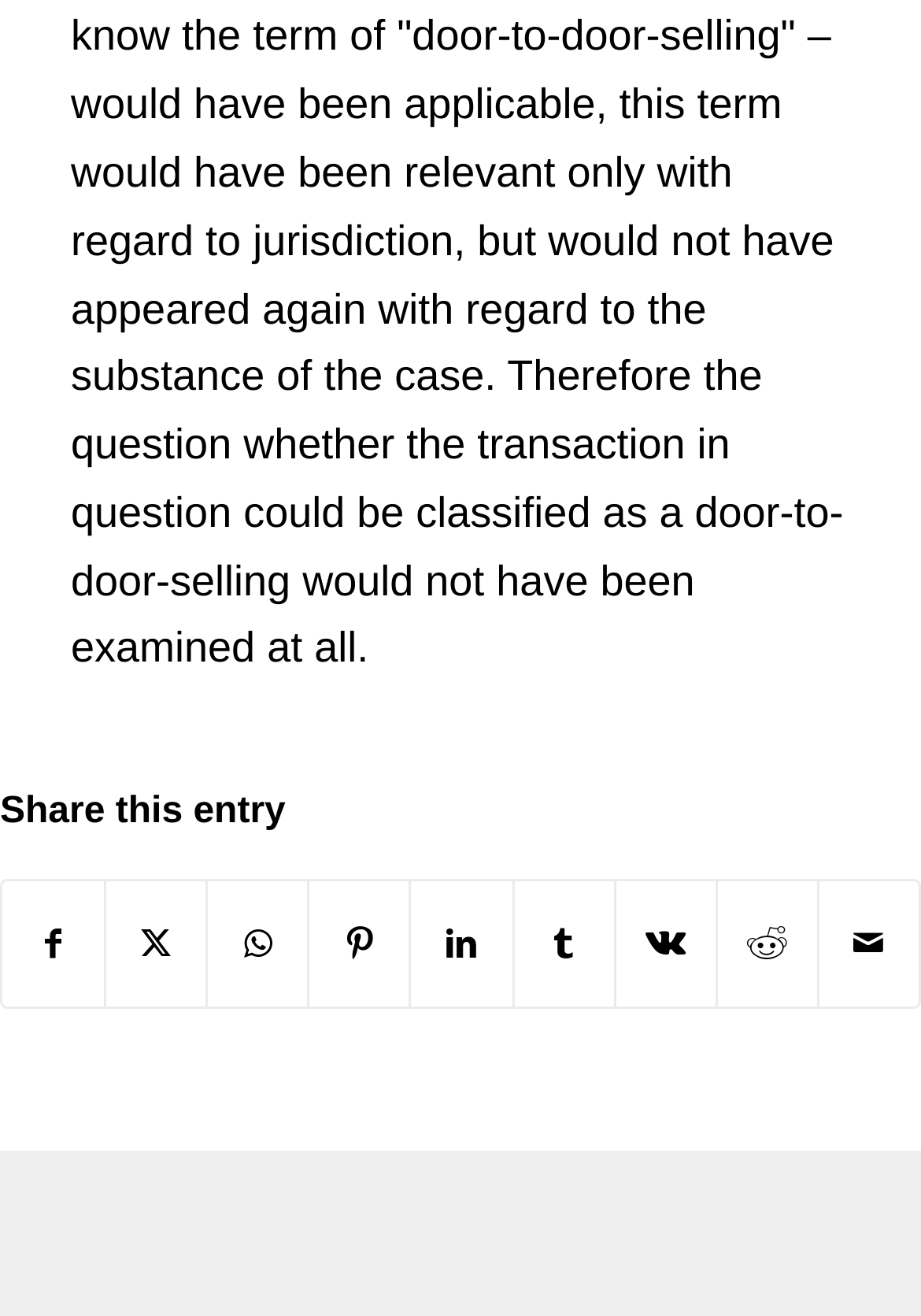Please locate the bounding box coordinates for the element that should be clicked to achieve the following instruction: "Share on Twitter". Ensure the coordinates are given as four float numbers between 0 and 1, i.e., [left, top, right, bottom].

[0.116, 0.67, 0.224, 0.765]